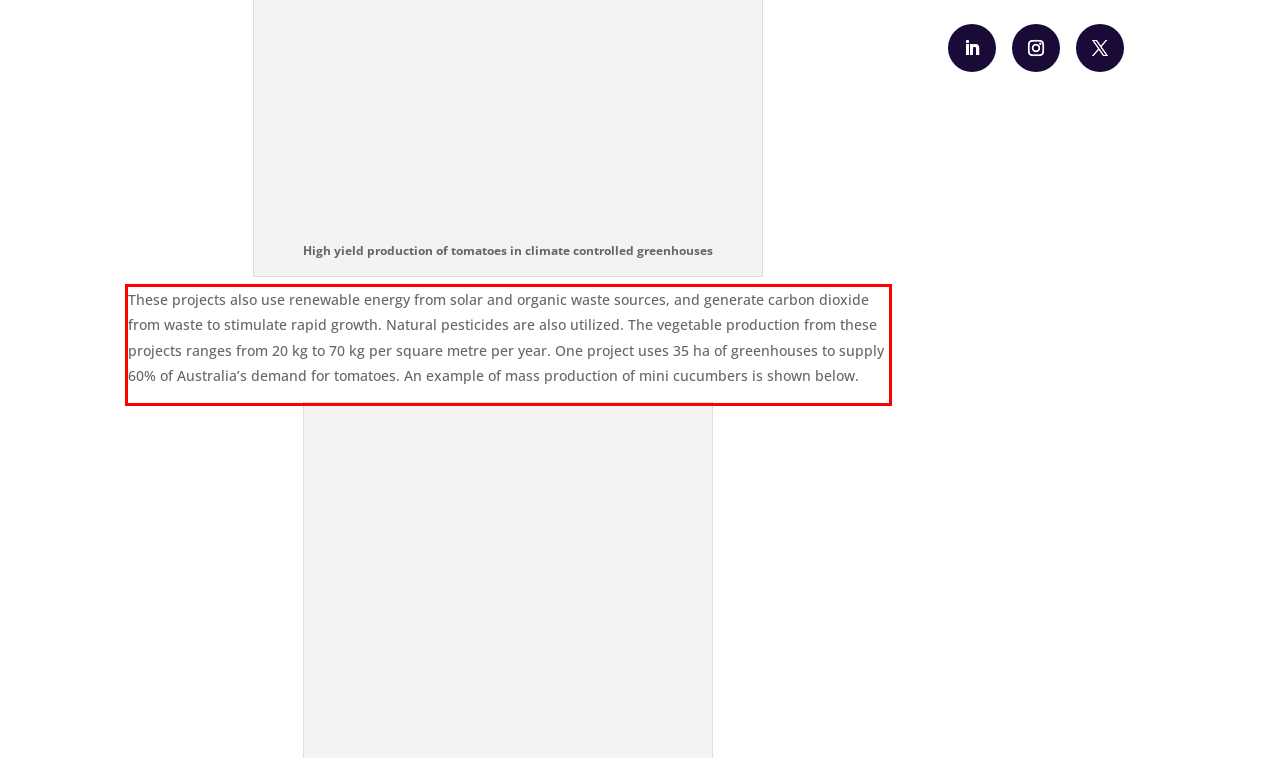With the provided screenshot of a webpage, locate the red bounding box and perform OCR to extract the text content inside it.

These projects also use renewable energy from solar and organic waste sources, and generate carbon dioxide from waste to stimulate rapid growth. Natural pesticides are also utilized. The vegetable production from these projects ranges from 20 kg to 70 kg per square metre per year. One project uses 35 ha of greenhouses to supply 60% of Australia’s demand for tomatoes. An example of mass production of mini cucumbers is shown below.